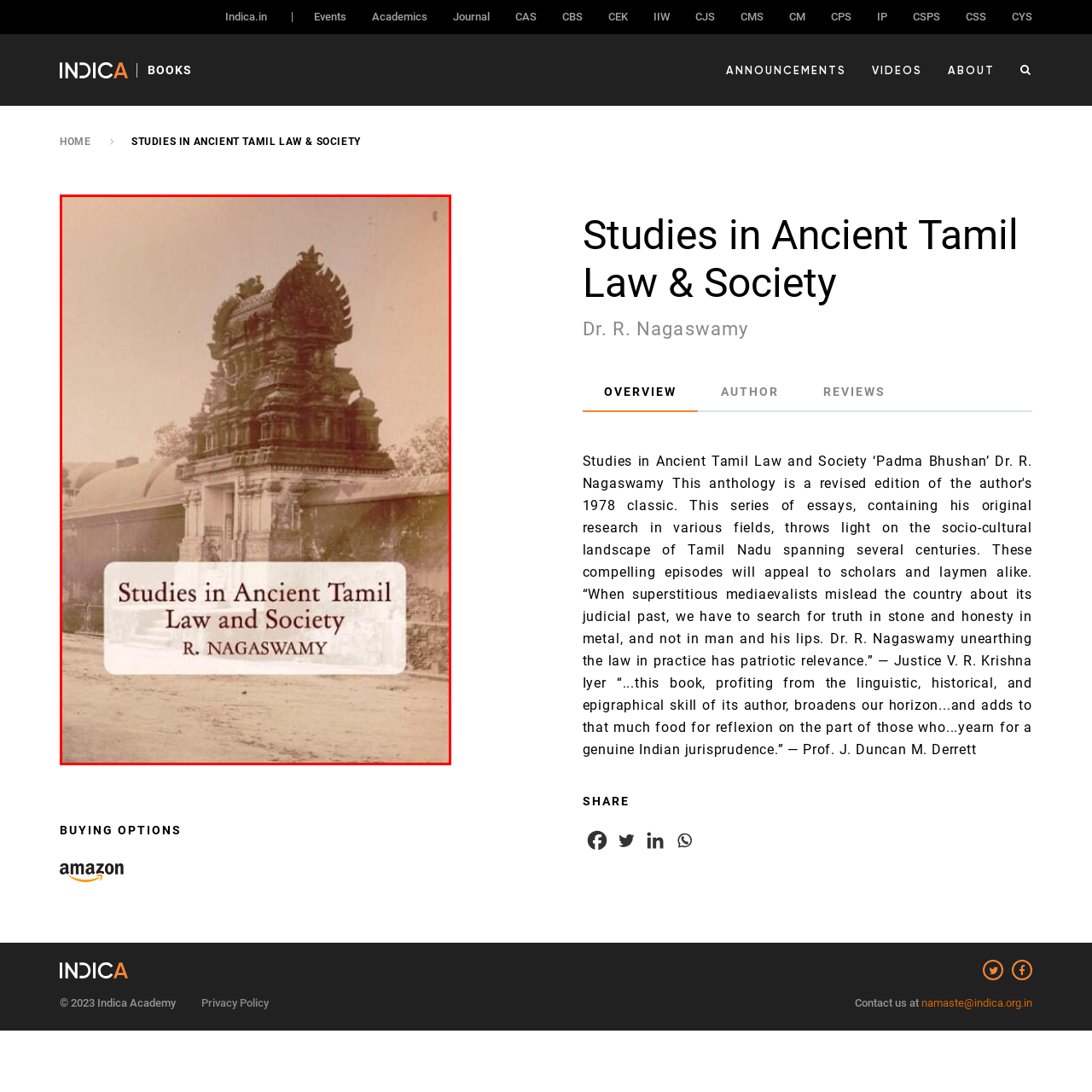Generate a detailed caption for the picture within the red-bordered area.

The image features a historical structure prominently displayed in a sepia-toned background, likely a temple from the ancient Tamil civilization. This striking image is accompanied by the title "Studies in Ancient Tamil Law and Society" at the bottom, prominently featured in bold lettering. Below it, the author's name, "R. Nagaswamy," is elegantly presented. This visual composition captures both the architectural beauty of Tamil heritage and the scholarly focus of the publication, suggesting an exploration of the intersection between ancient legal practices and societal structures within Tamil culture.